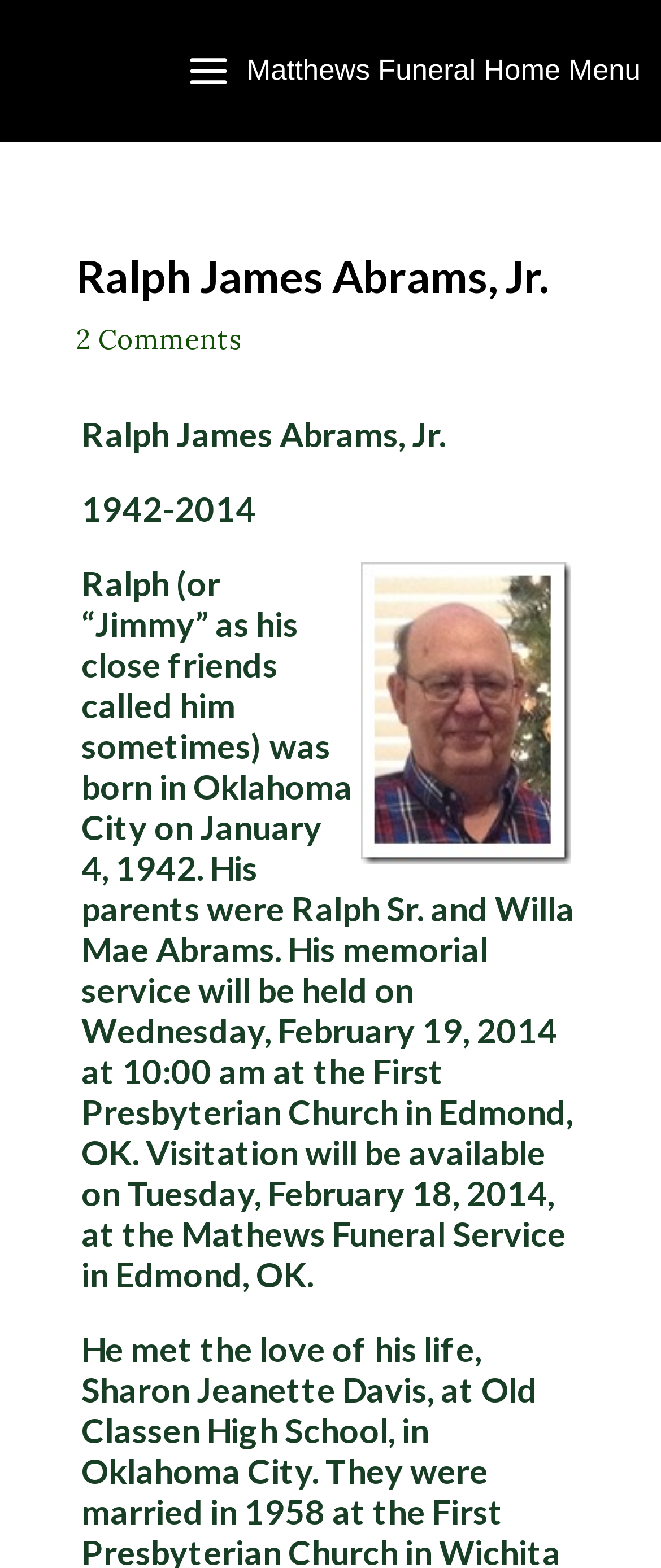Identify the bounding box coordinates for the UI element mentioned here: "2 Comments". Provide the coordinates as four float values between 0 and 1, i.e., [left, top, right, bottom].

[0.115, 0.205, 0.367, 0.227]